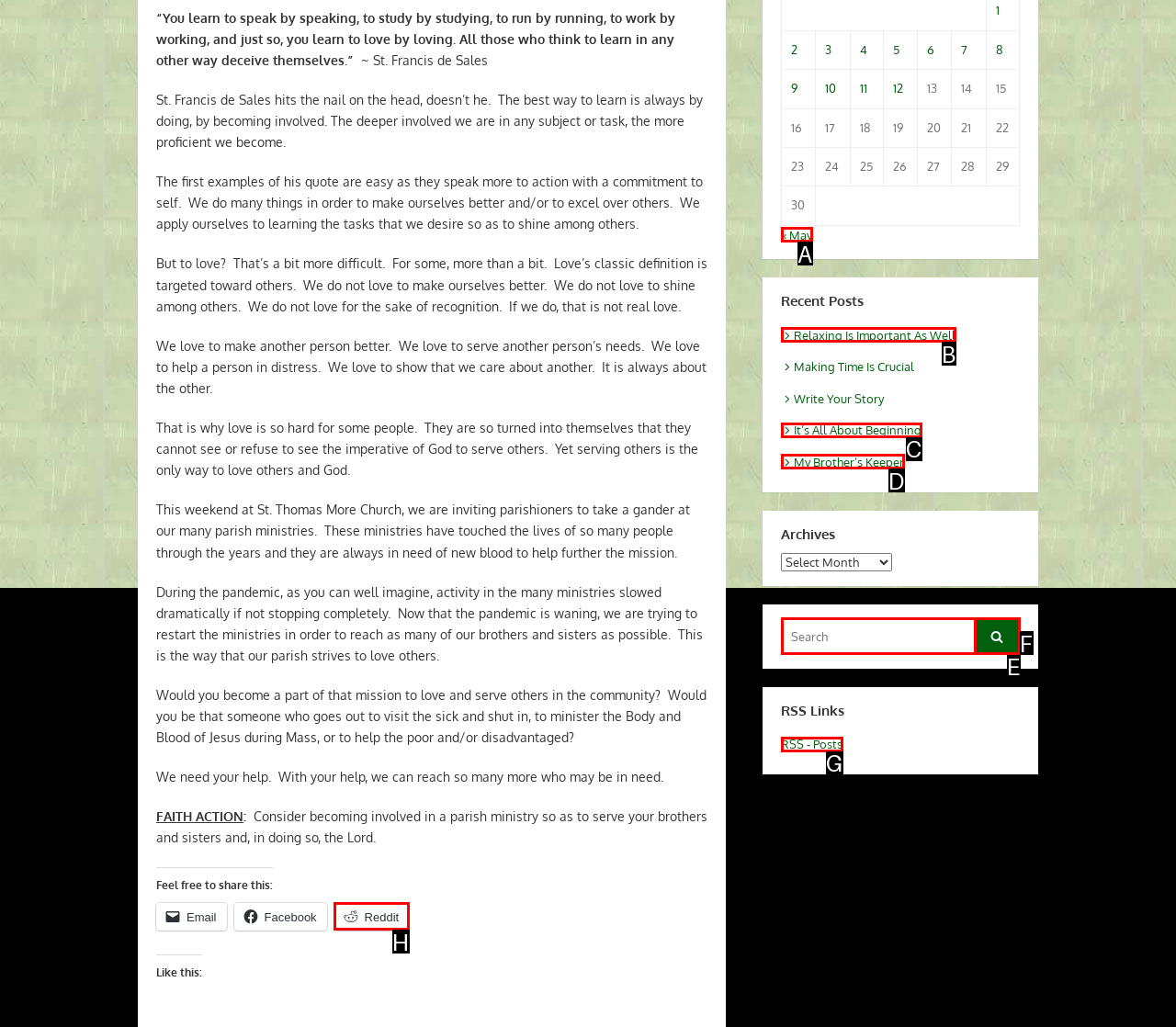Find the UI element described as: RSS - Posts
Reply with the letter of the appropriate option.

G